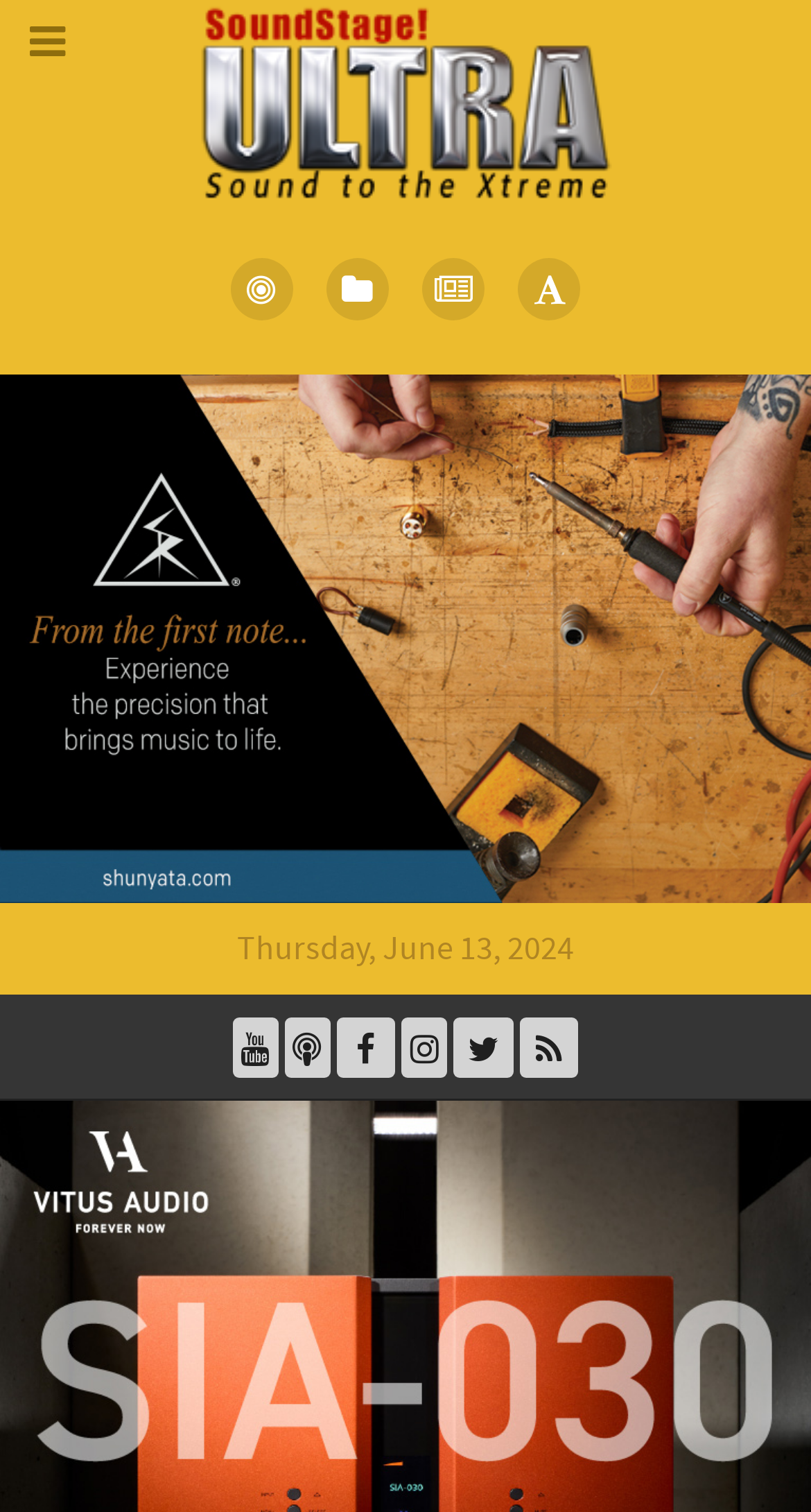Provide the bounding box coordinates for the specified HTML element described in this description: "Newsletter Signup". The coordinates should be four float numbers ranging from 0 to 1, in the format [left, top, right, bottom].

[0.5, 0.171, 0.619, 0.212]